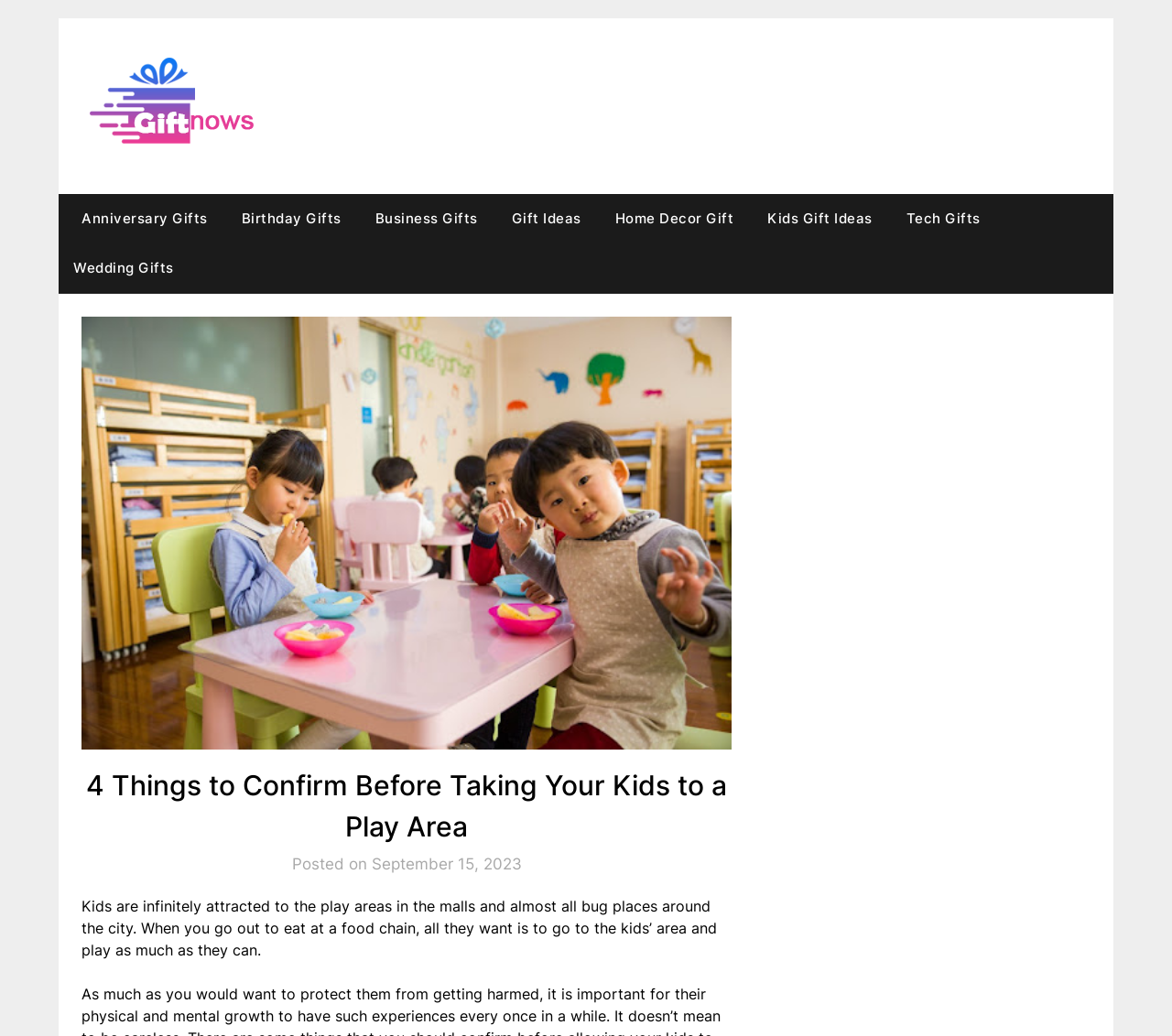Determine the bounding box coordinates of the clickable element to achieve the following action: 'read 4 Things to Confirm Before Taking Your Kids to a Play Area'. Provide the coordinates as four float values between 0 and 1, formatted as [left, top, right, bottom].

[0.07, 0.305, 0.624, 0.818]